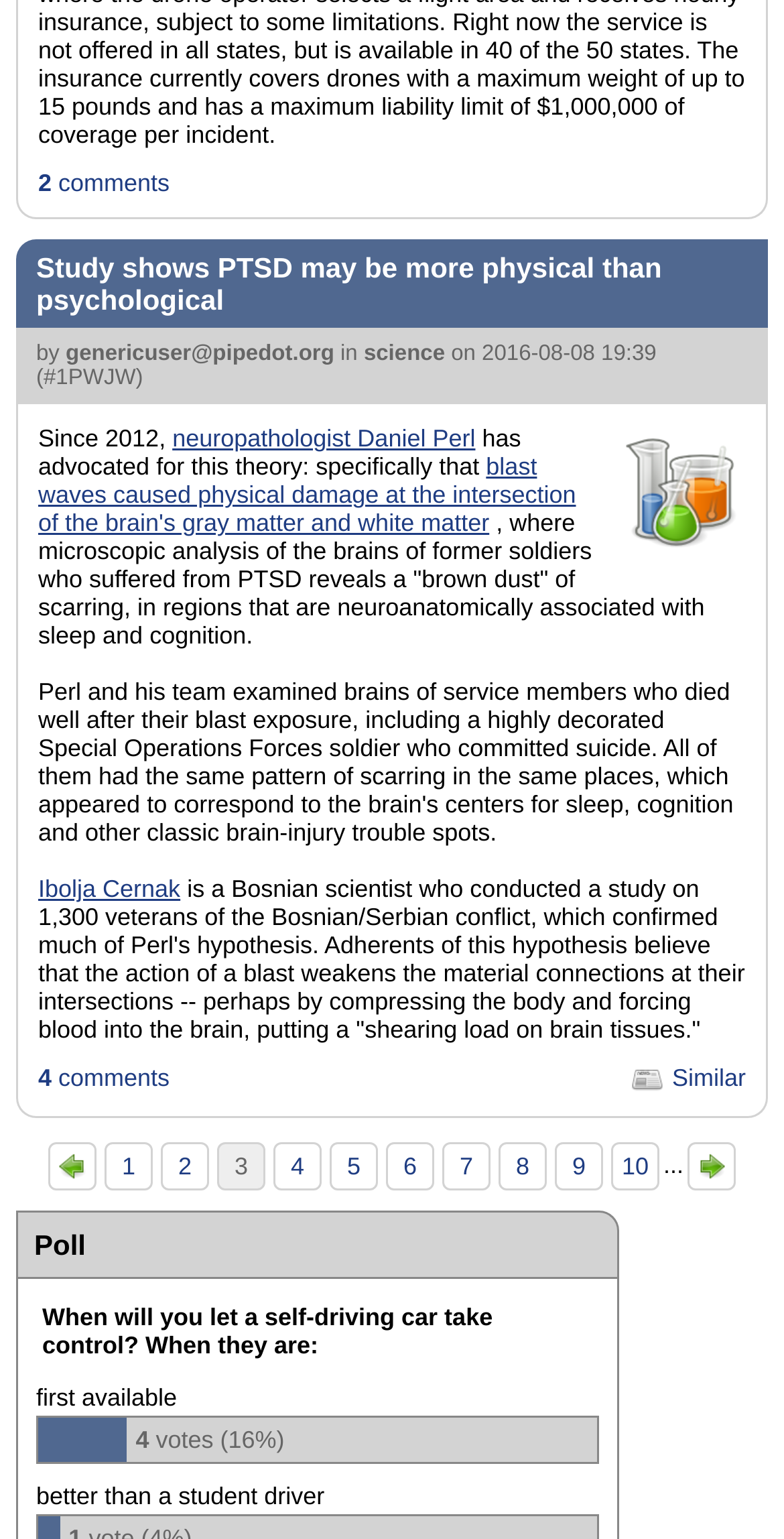What is the category of the article?
Answer the question with a single word or phrase by looking at the picture.

science